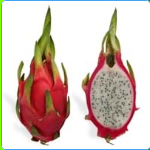Generate an in-depth description of the visual content.

The image showcases a vibrant dragonfruit, also known as pitaya, featuring its distinctive pinkish-red exterior adorned with green, leafy scales. The fruit is sliced open to reveal its striking white flesh, dotted with small black seeds. This tropical fruit is celebrated not only for its unique appearance but also for its health benefits, including its high antioxidant content and potential role in maintaining healthy digestion and skin. Dragonfruit is often enjoyed fresh, in smoothies, or as part of fruit salads, making it a popular choice for health-conscious individuals and culinary enthusiasts alike.